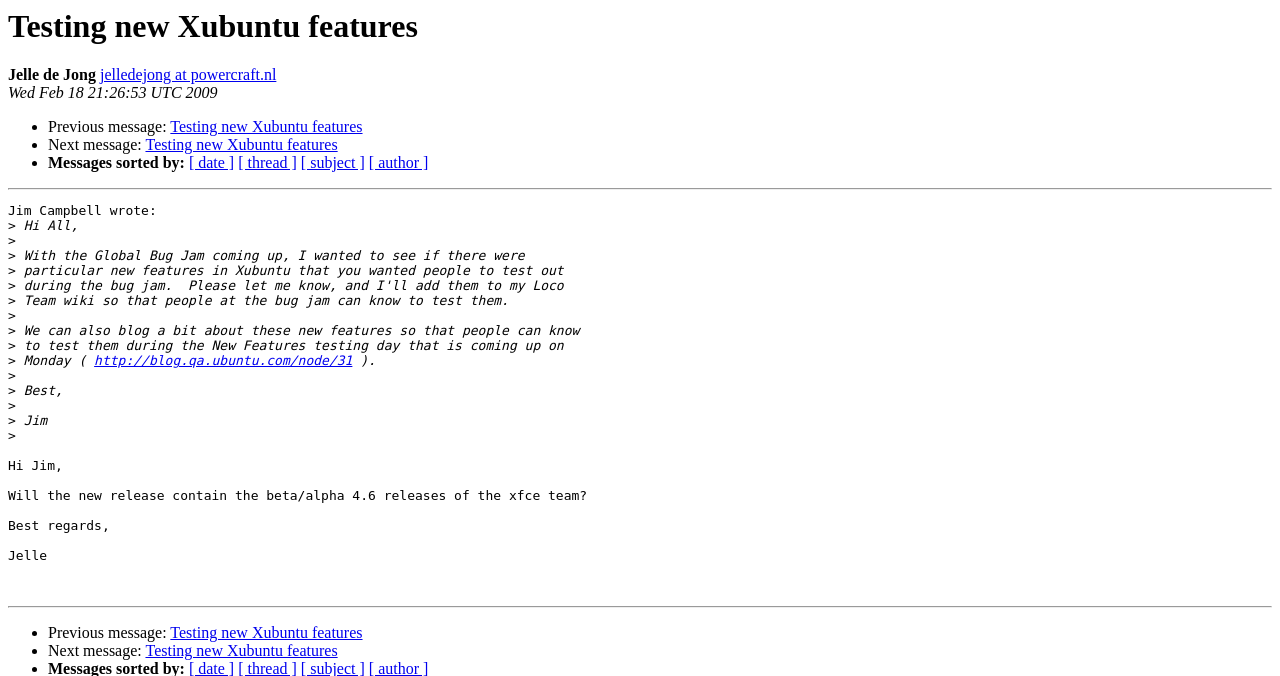Illustrate the webpage thoroughly, mentioning all important details.

This webpage appears to be a forum or discussion thread, specifically focused on testing new Xubuntu features. At the top, there is a heading with the title "Testing new Xubuntu features" and the author's name "Jelle de Jong" along with their email address. Below this, there is a timestamp indicating when the message was posted.

The main content of the page is a conversation between two users, Jim Campbell and Jelle de Jong. Jim's message is the primary focus, which discusses the upcoming Global Bug Jam and the desire to test new Xubuntu features. He suggests creating a team wiki to highlight these features and encourages others to blog about them. The message includes a link to a blog post about the New Features testing day.

Jelle responds to Jim's message, inquiring about the inclusion of beta/alpha 4.6 releases of the xfce team in the new release.

Throughout the page, there are navigation links to previous and next messages, as well as options to sort messages by date, thread, subject, or author. The page is divided into sections by horizontal separators.